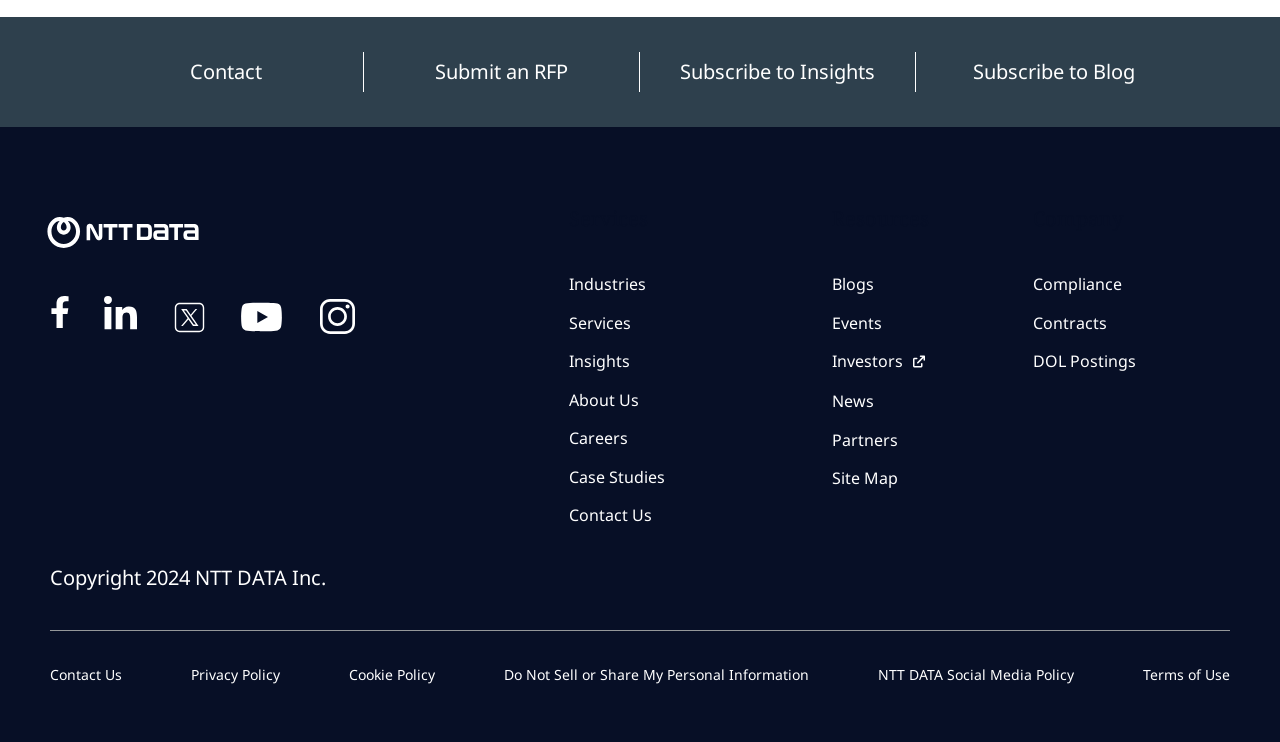Please identify the bounding box coordinates of the clickable area that will allow you to execute the instruction: "Click the 'Contact' link".

[0.148, 0.077, 0.204, 0.118]